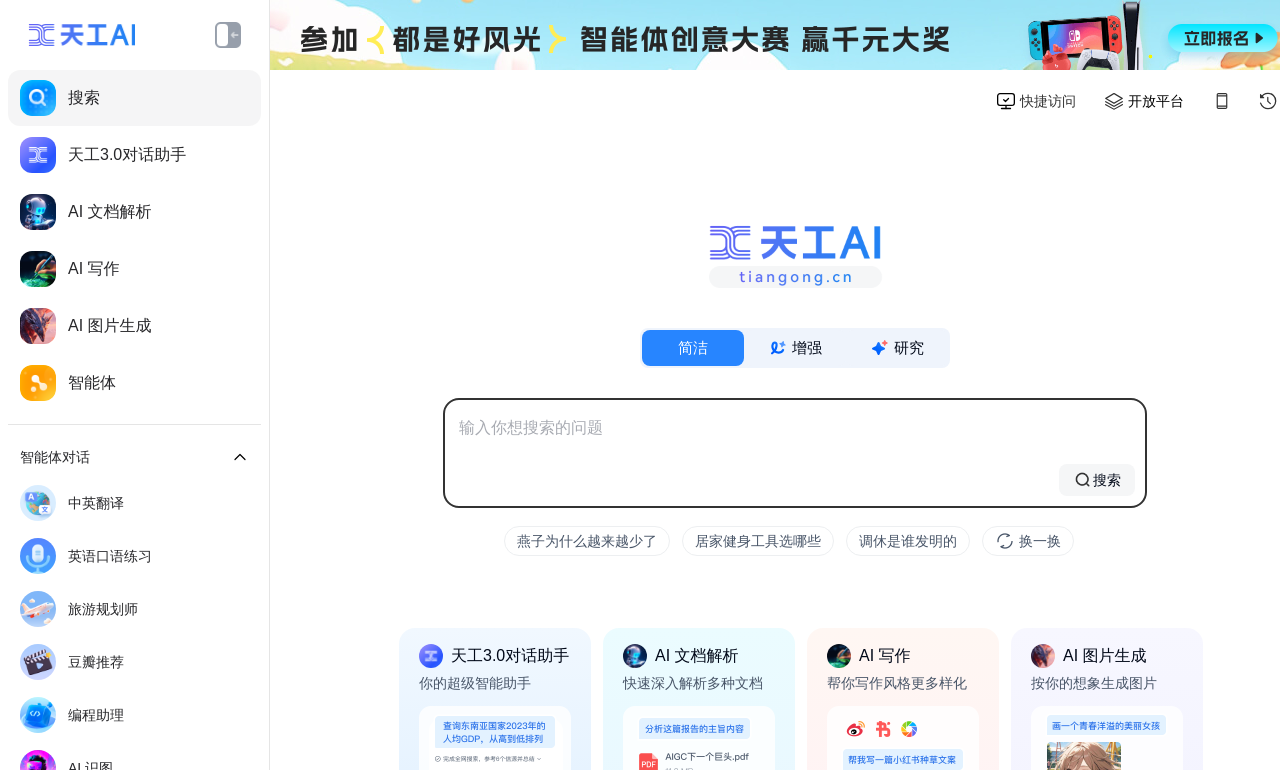Summarize the webpage with a detailed and informative caption.

This webpage is about a comprehensive AI assistant called "天工" (Tian Gong) that offers various features such as search, chat, writing, and image generation. 

At the top of the page, there are two small images and a row of links, including "搜索" (search), "天工3.0对话助手" (Tian Gong 3.0 dialogue assistant), "AI 文档解析" (AI document analysis), "AI 写作" (AI writing), "AI 图片生成" (AI image generation), and "智能体" (intelligent agent). Each link has a small icon next to it.

Below the links, there are several sections of text, including "智能体对话" (intelligent agent dialogue), "中英翻译" (Chinese-English translation), "英语口语练习" (English speaking practice), "旅游规划师" (travel planner), "豆瓣推荐" (douban recommendation), and "编程助理" (programming assistant).

On the right side of the page, there are three images and two sections of text, "快捷访问" (quick access) and "开放平台" (open platform).

In the middle of the page, there are three columns of text, each with a heading: "简洁" (simple), "增强" (enhanced), and "研究" (research). 

Below these columns, there is a large text box where users can input their search queries. Next to the text box, there are three examples of search queries, including "燕子为什么越来越少了" (why are there fewer swallows), "居家健身工具选哪些" (which home fitness tools to choose), and "调休是谁发明的" (who invented the concept of taking a break).

At the bottom of the page, there are several sections of text, including "天工3.0对话助手" (Tian Gong 3.0 dialogue assistant), "你的超级智能助手" (your super intelligent assistant), "AI 文档解析" (AI document analysis), "AI 写作" (AI writing), and "AI 图片生成" (AI image generation). Each section has a brief description of the feature.